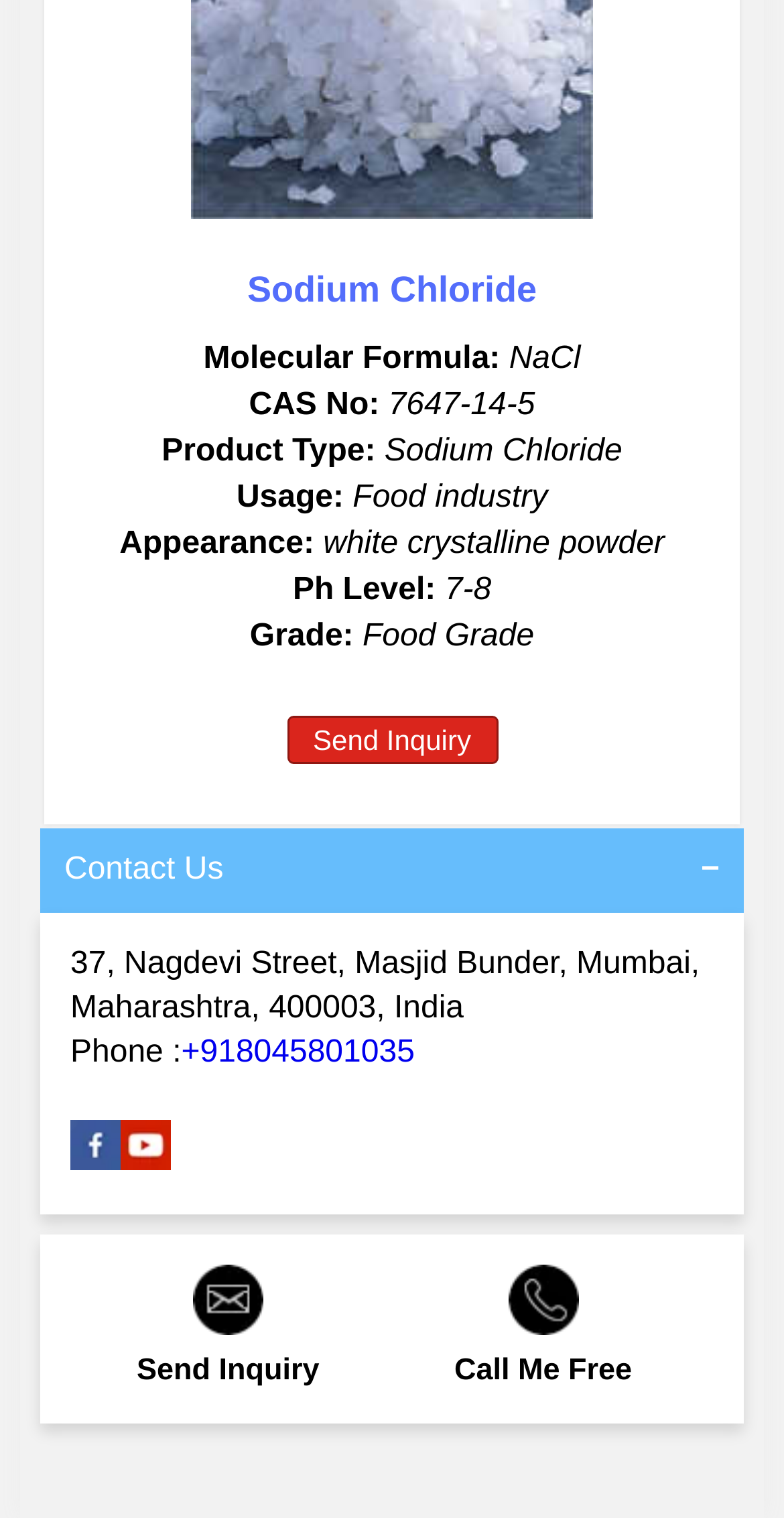What is the pH level of Sodium Chloride?
Based on the image, answer the question with as much detail as possible.

The pH level of Sodium Chloride can be found in the generic element 'Ph Level: 7-8' which is located below the appearance description.